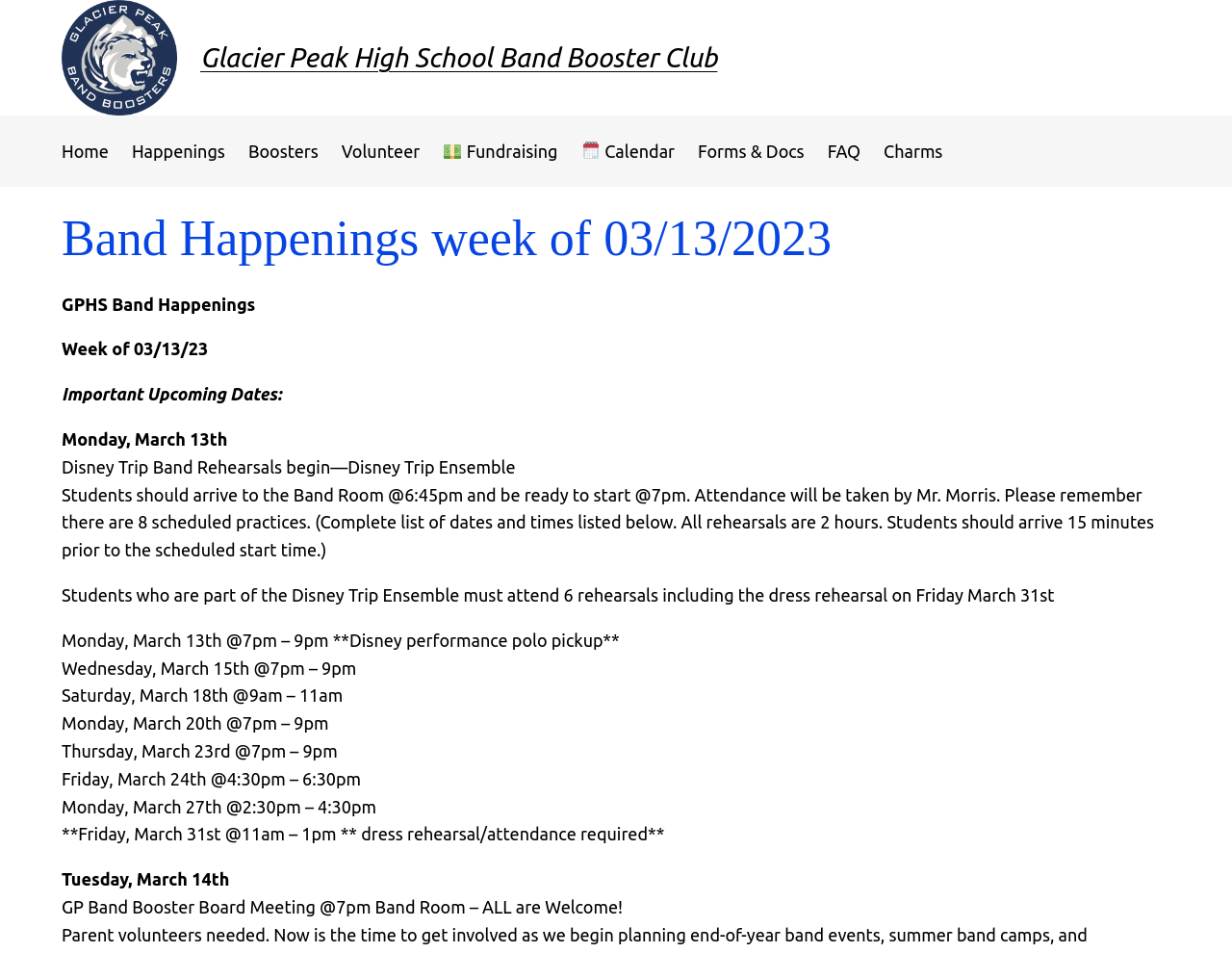What is the name of the school band booster club? Examine the screenshot and reply using just one word or a brief phrase.

Glacier Peak High School Band Booster Club